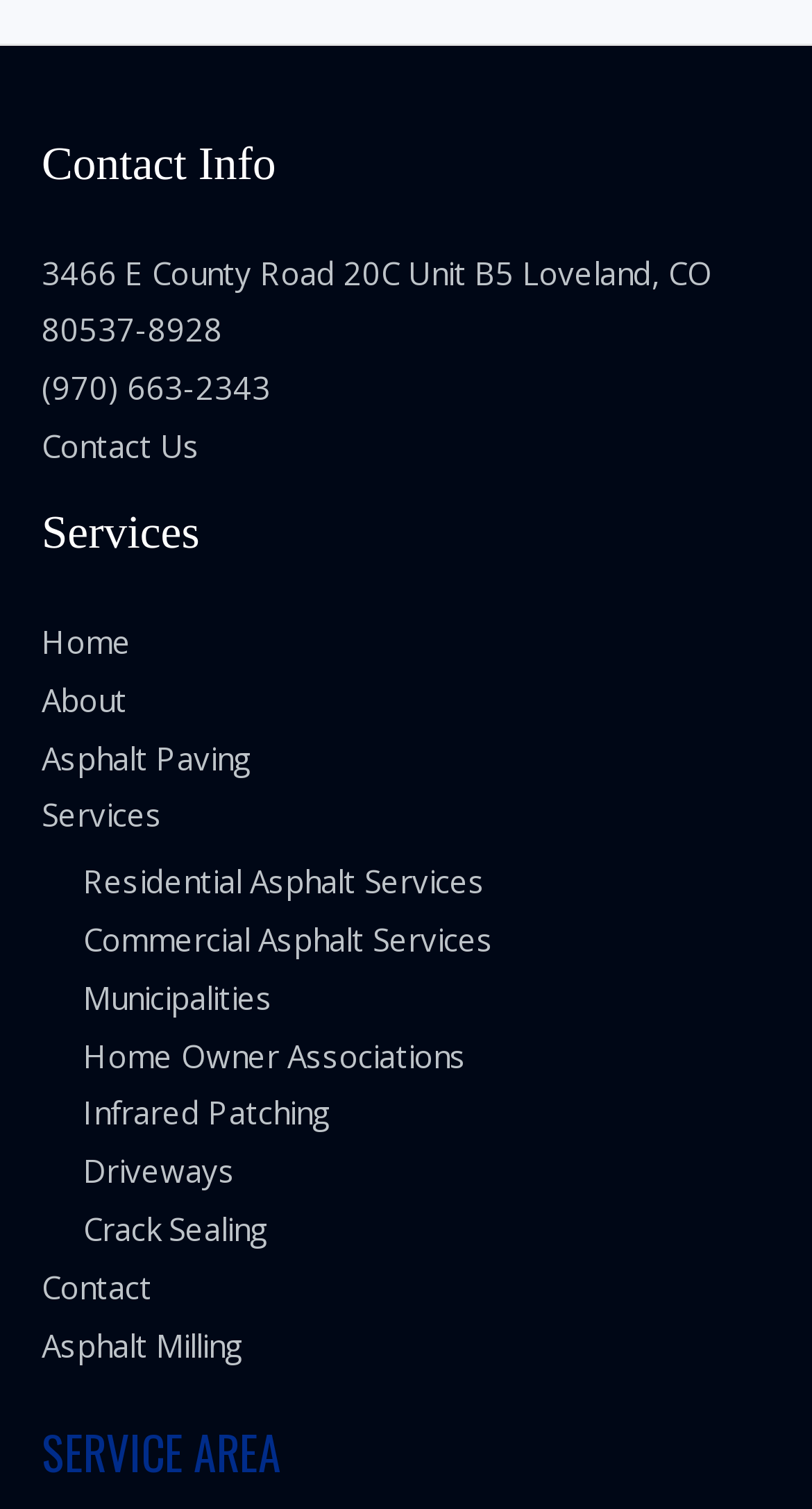Please specify the bounding box coordinates for the clickable region that will help you carry out the instruction: "Learn about asphalt paving services".

[0.051, 0.488, 0.31, 0.516]